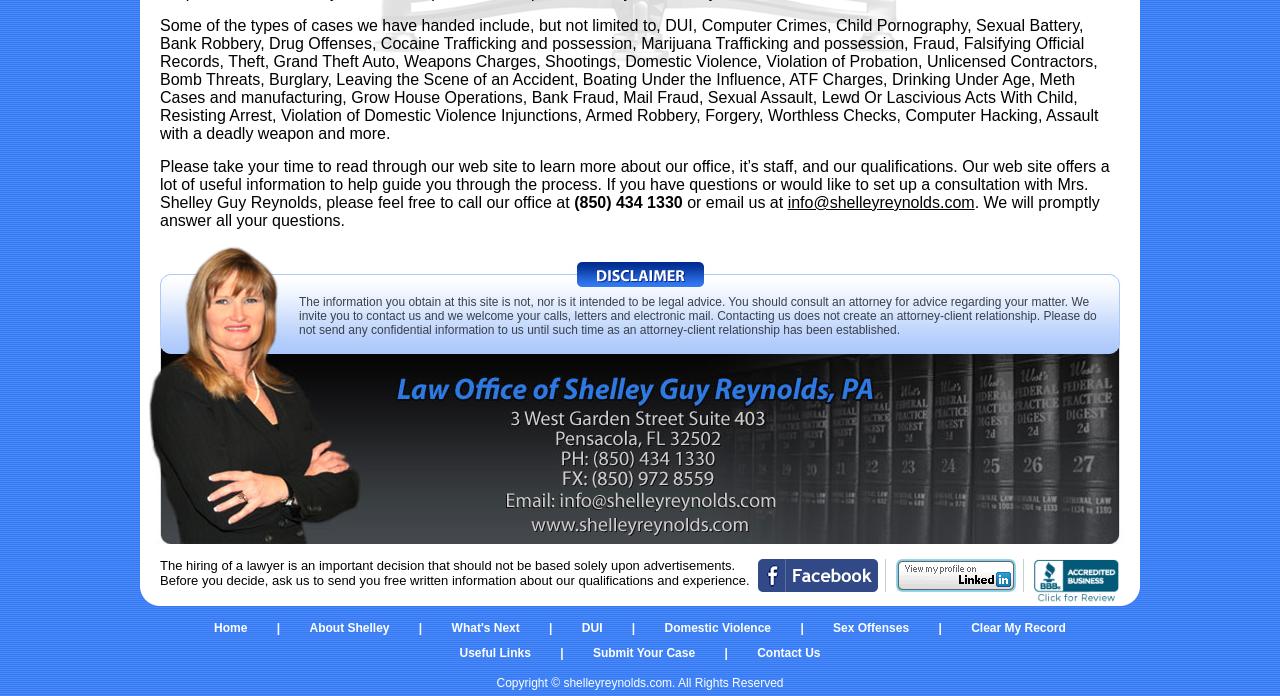Find and provide the bounding box coordinates for the UI element described here: "alt="facebook"". The coordinates should be given as four float numbers between 0 and 1: [left, top, right, bottom].

[0.592, 0.835, 0.686, 0.855]